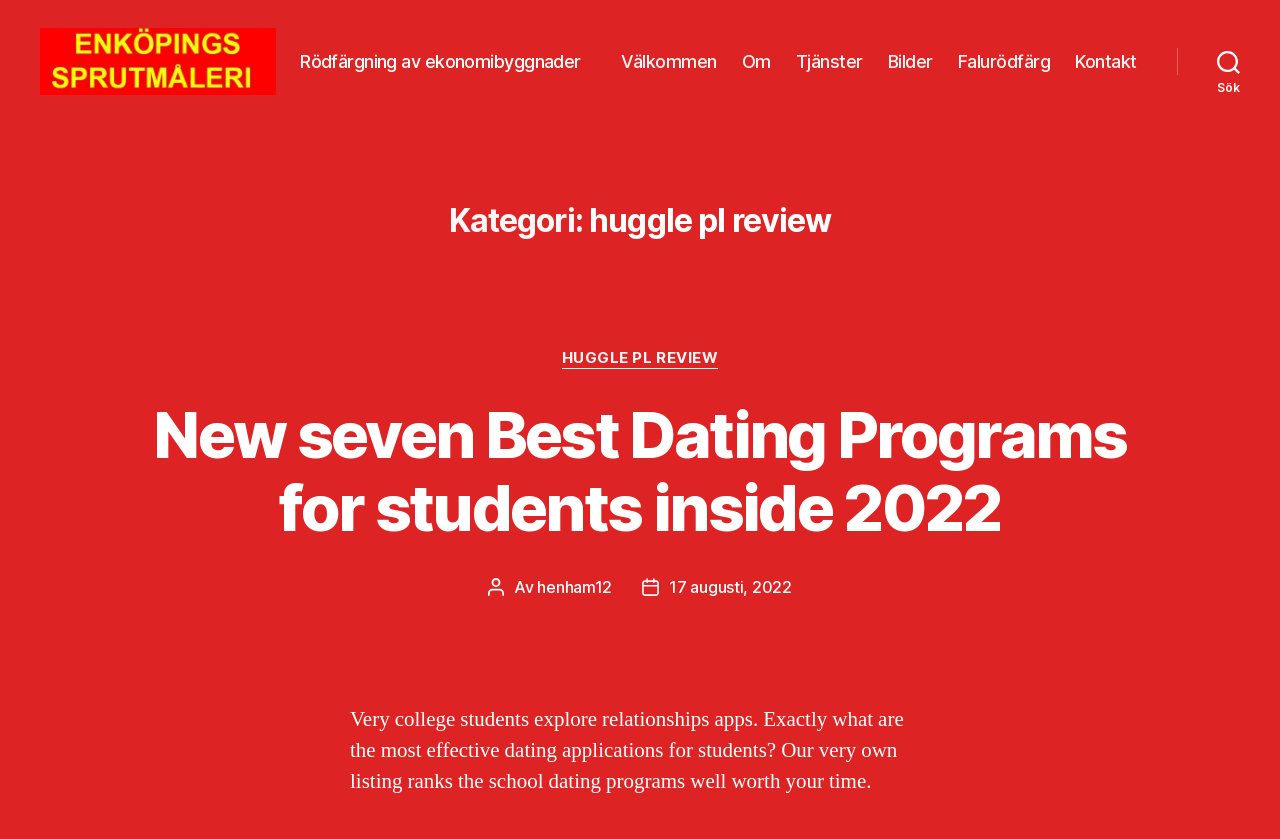Can you find the bounding box coordinates for the element that needs to be clicked to execute this instruction: "Listen to the new podcast"? The coordinates should be given as four float numbers between 0 and 1, i.e., [left, top, right, bottom].

None